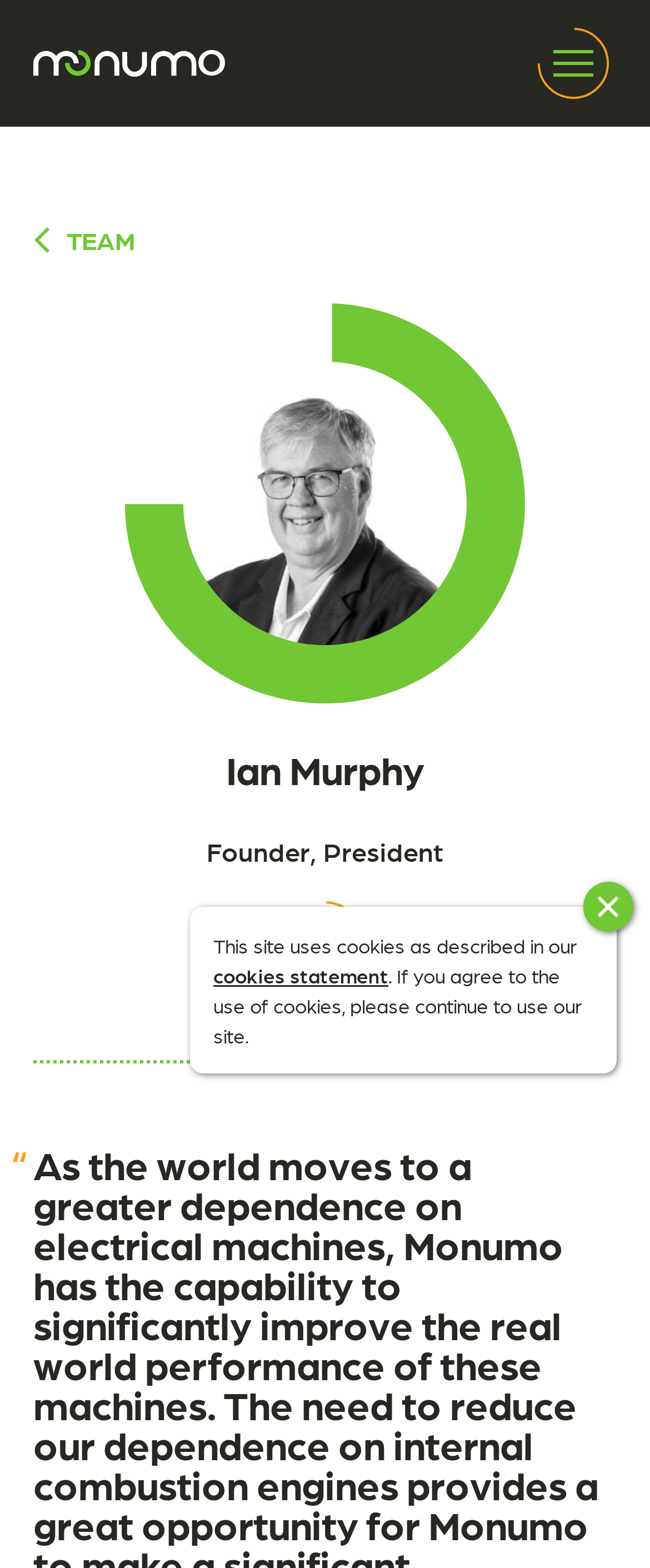Give the bounding box coordinates for the element described as: "cookies statement".

[0.328, 0.614, 0.597, 0.629]